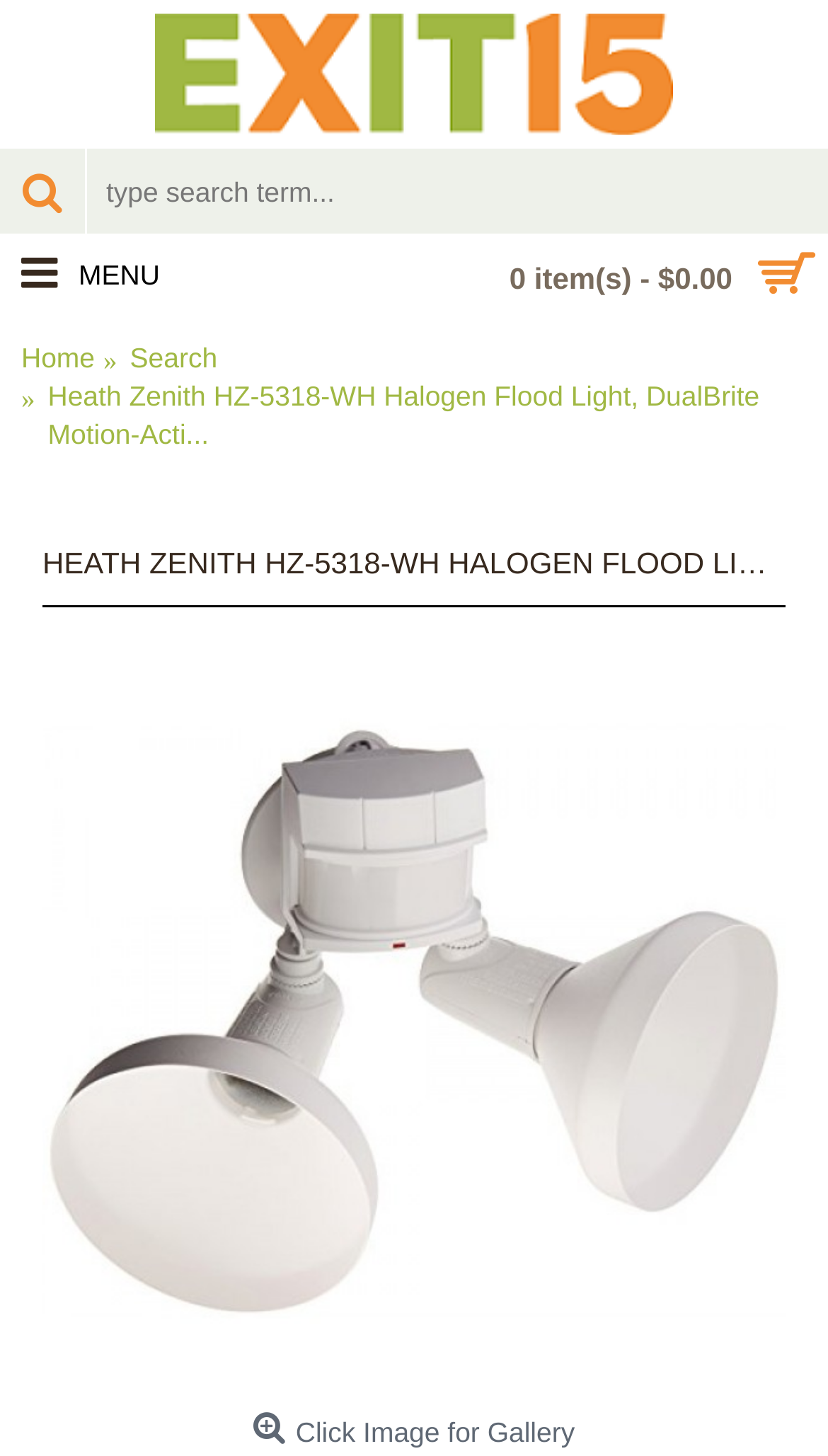Give a full account of the webpage's elements and their arrangement.

The webpage appears to be a product page for the Heath Zenith HZ-5318-WH Halogen Flood Light. At the top left corner, there is a logo of "Exit 15 Corporation" with a linked image. Next to it, there is a search bar with a magnifying glass icon and a placeholder text "type search term...". Below the search bar, there is a button displaying the number of items in the shopping cart and the total cost, which is currently "0 item(s) - $0.00".

On the top navigation menu, there are three links: "Home" on the left, "Search" in the middle, and the product title "Heath Zenith HZ-5318-WH Halogen Flood Light, DualBrite Motion-Acti..." on the right. 

Below the navigation menu, there is a large heading that repeats the product title. Underneath the heading, there is a large image of the product, which is also a link to the product page. The image takes up most of the width of the page. 

At the bottom right corner of the image, there is a text "Click Image for Gallery", suggesting that clicking on the image will open a gallery of product images.